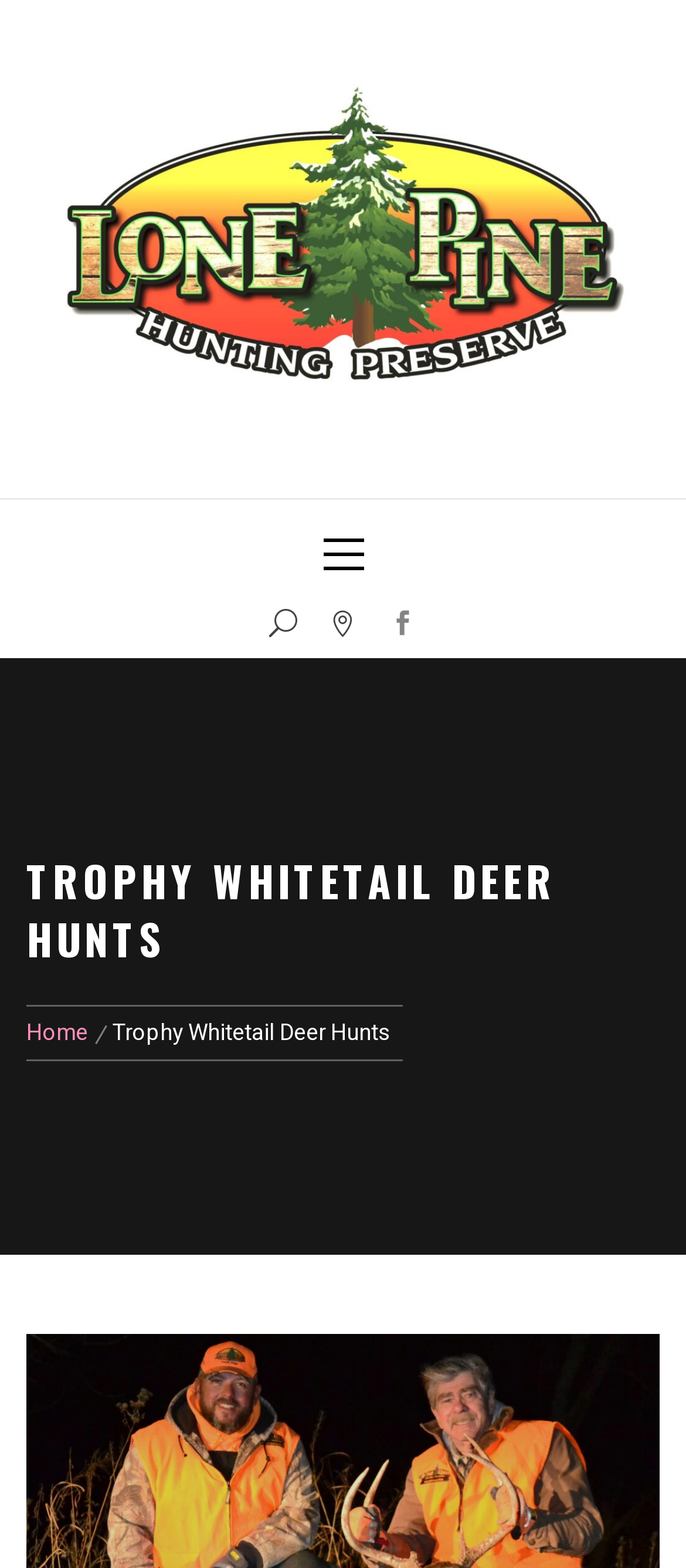Determine the bounding box for the described HTML element: "Facebook". Ensure the coordinates are four float numbers between 0 and 1 in the format [left, top, right, bottom].

[0.549, 0.375, 0.626, 0.42]